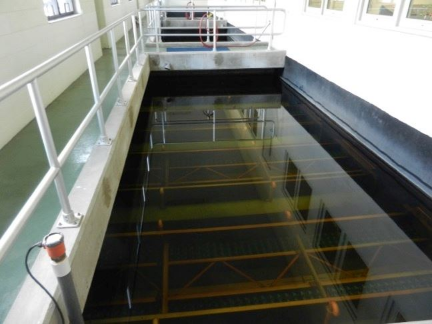What are the three layers used in the filtration process?
Please answer the question as detailed as possible.

The caption explains that the facility is designed for effective filtration, which involves passing the water through multiple layers comprising anthracite, sand, and gravel, indicating the three layers used in the process.